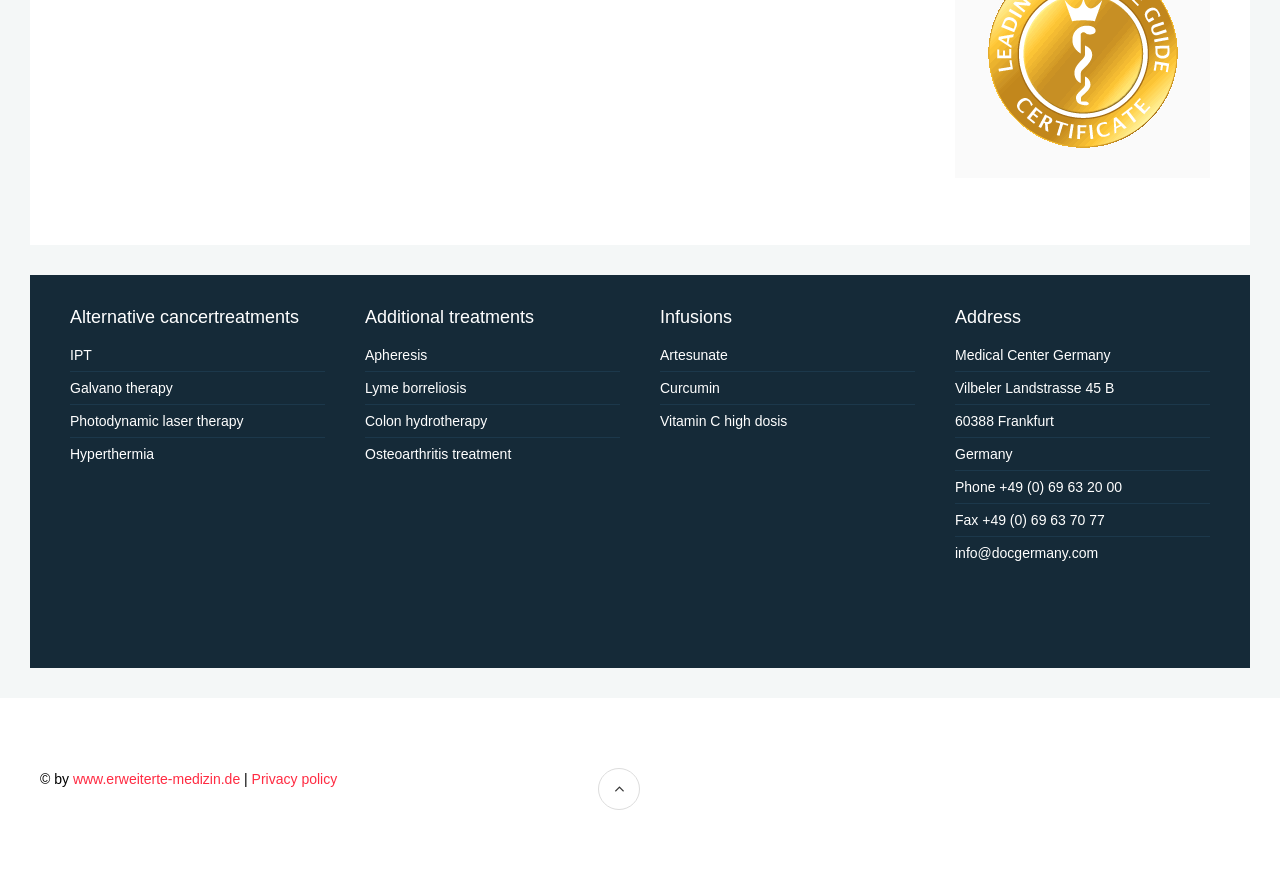Find the bounding box coordinates for the UI element that matches this description: "Vitamin C high dosis".

[0.516, 0.467, 0.615, 0.485]